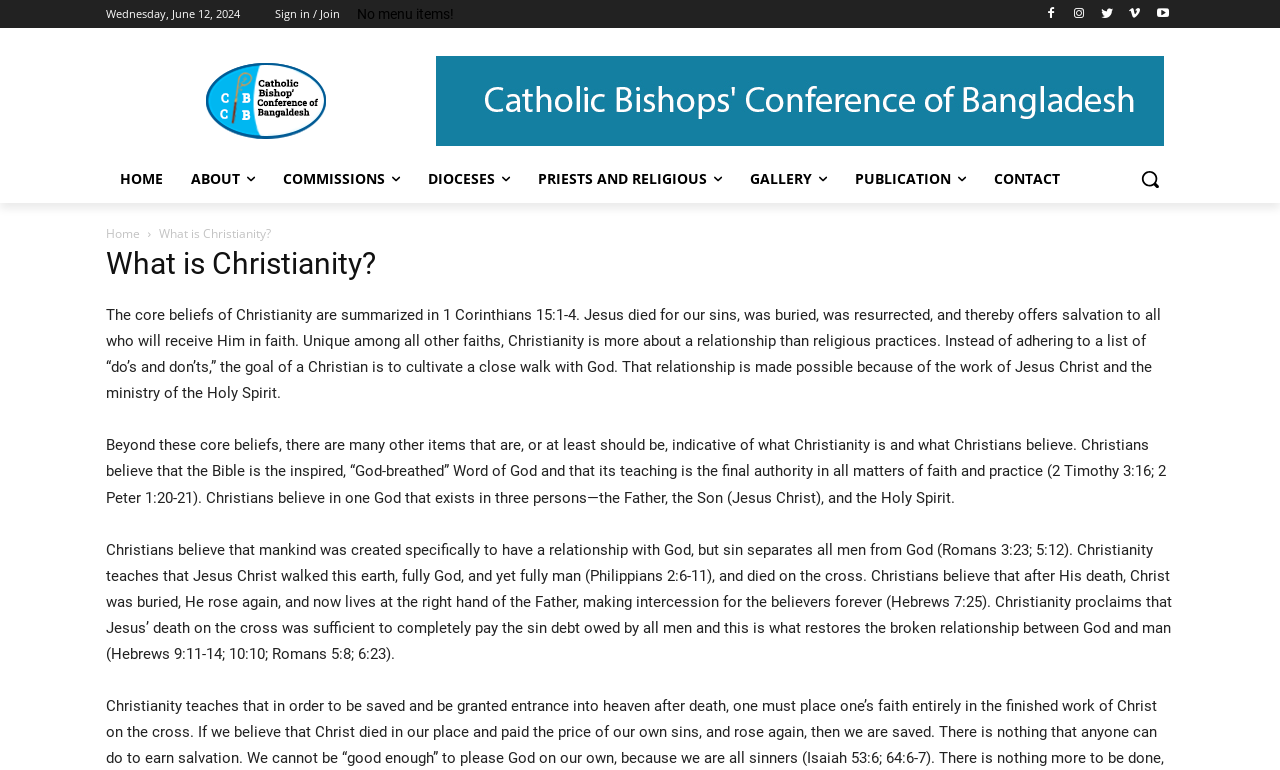Please locate the bounding box coordinates of the element that should be clicked to complete the given instruction: "Click the 'HOME' link".

[0.083, 0.201, 0.138, 0.264]